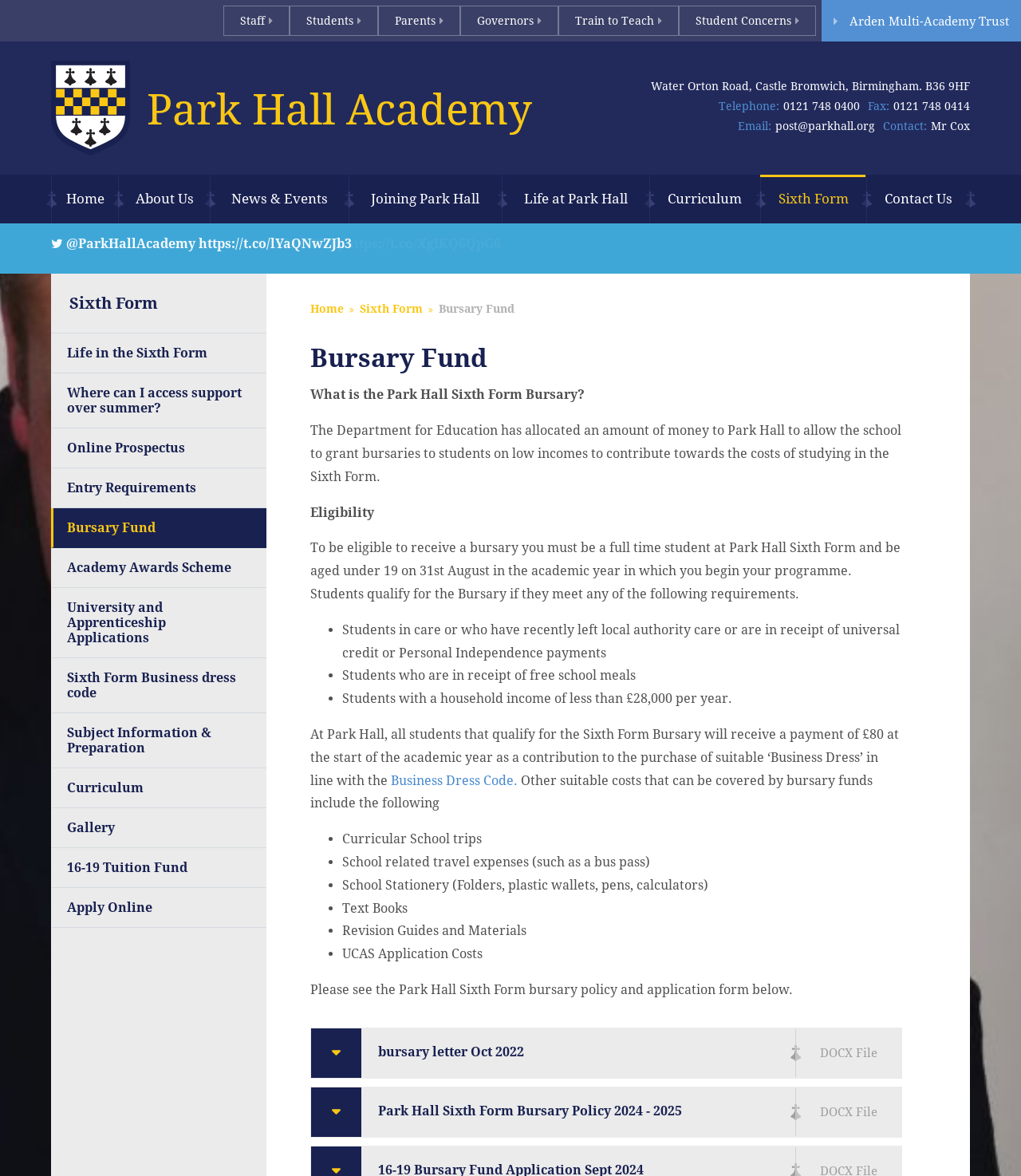Find the bounding box coordinates for the UI element whose description is: "Academy Awards Scheme". The coordinates should be four float numbers between 0 and 1, in the format [left, top, right, bottom].

[0.052, 0.458, 0.261, 0.491]